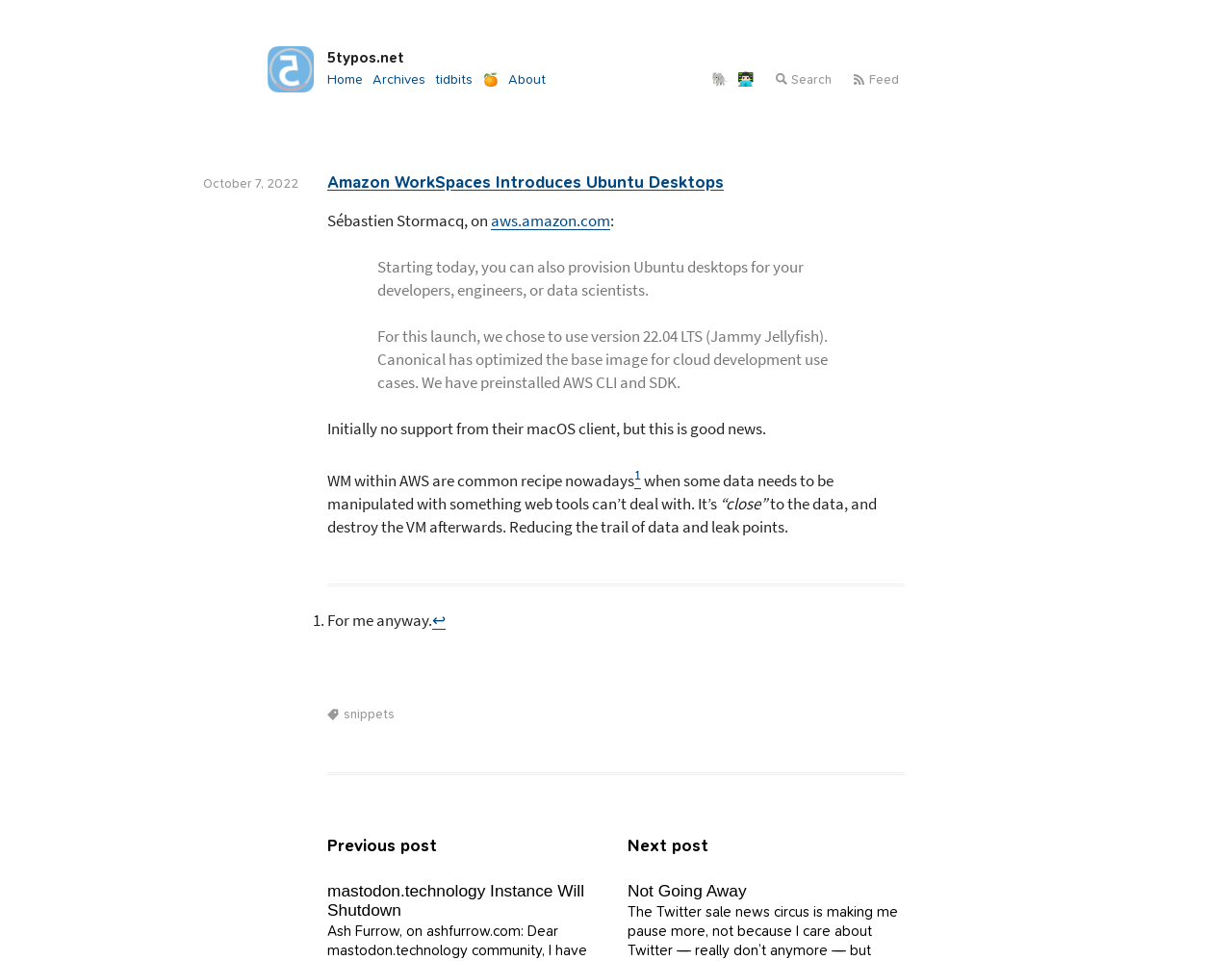What is the purpose of provisioning Ubuntu desktops?
Please respond to the question with as much detail as possible.

The purpose of provisioning Ubuntu desktops is mentioned in the blockquote text 'Starting today, you can also provision Ubuntu desktops for your developers, engineers, or data scientists.' which is a part of the webpage content.